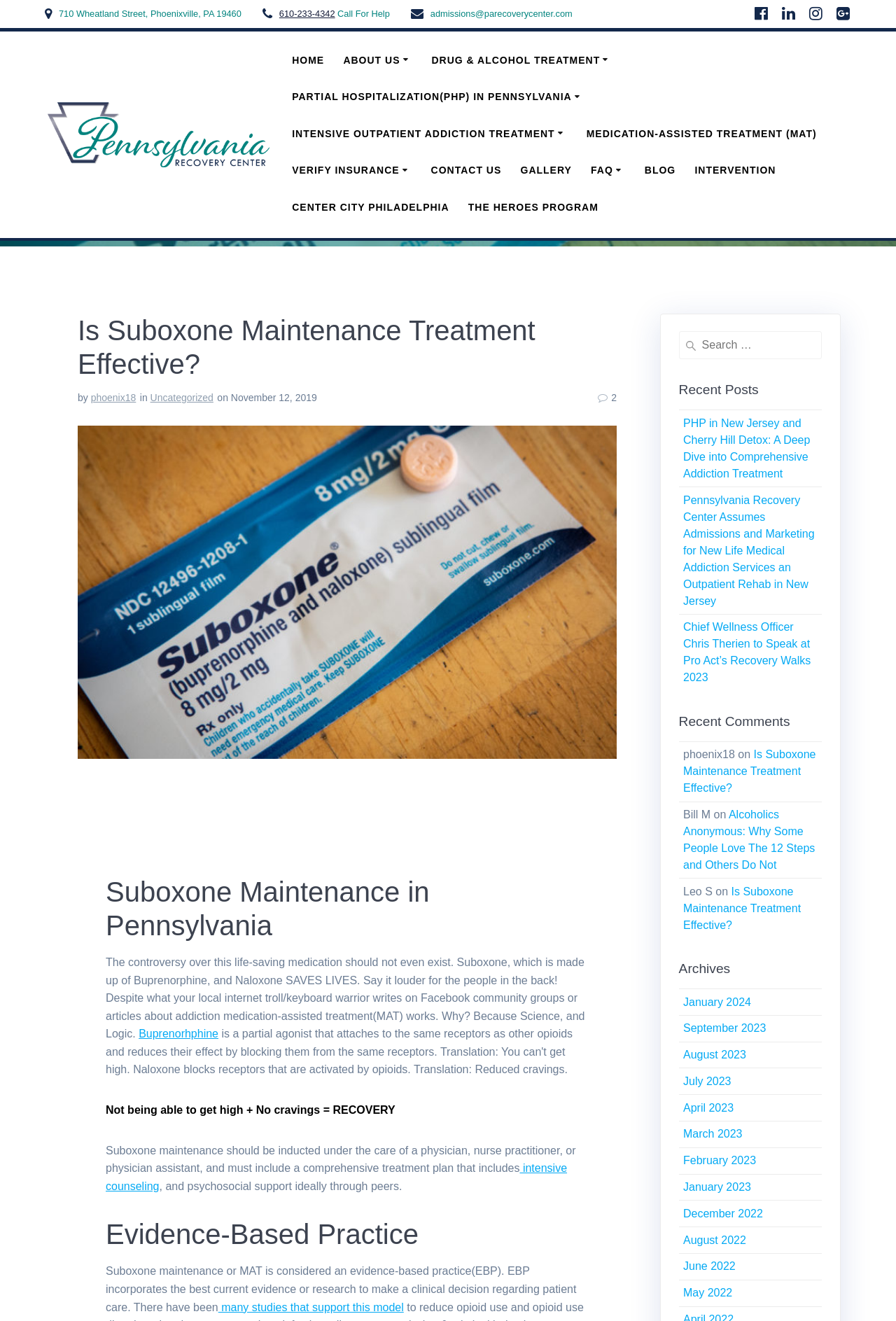Locate the UI element described as follows: "Center City Philadelphia". Return the bounding box coordinates as four float numbers between 0 and 1 in the order [left, top, right, bottom].

[0.326, 0.151, 0.501, 0.164]